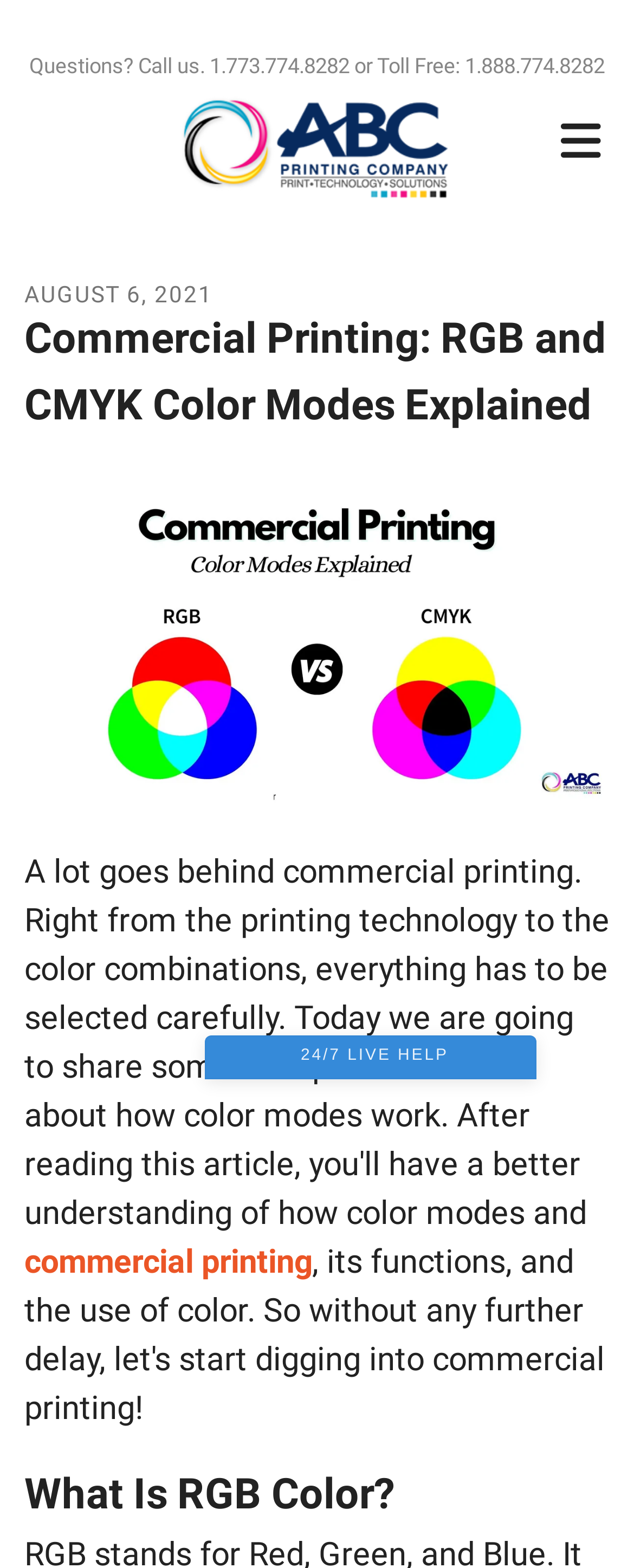What is the subtopic mentioned on the webpage?
Using the details from the image, give an elaborate explanation to answer the question.

I found the subtopic by looking at the heading element that says 'What Is RGB Color?'.